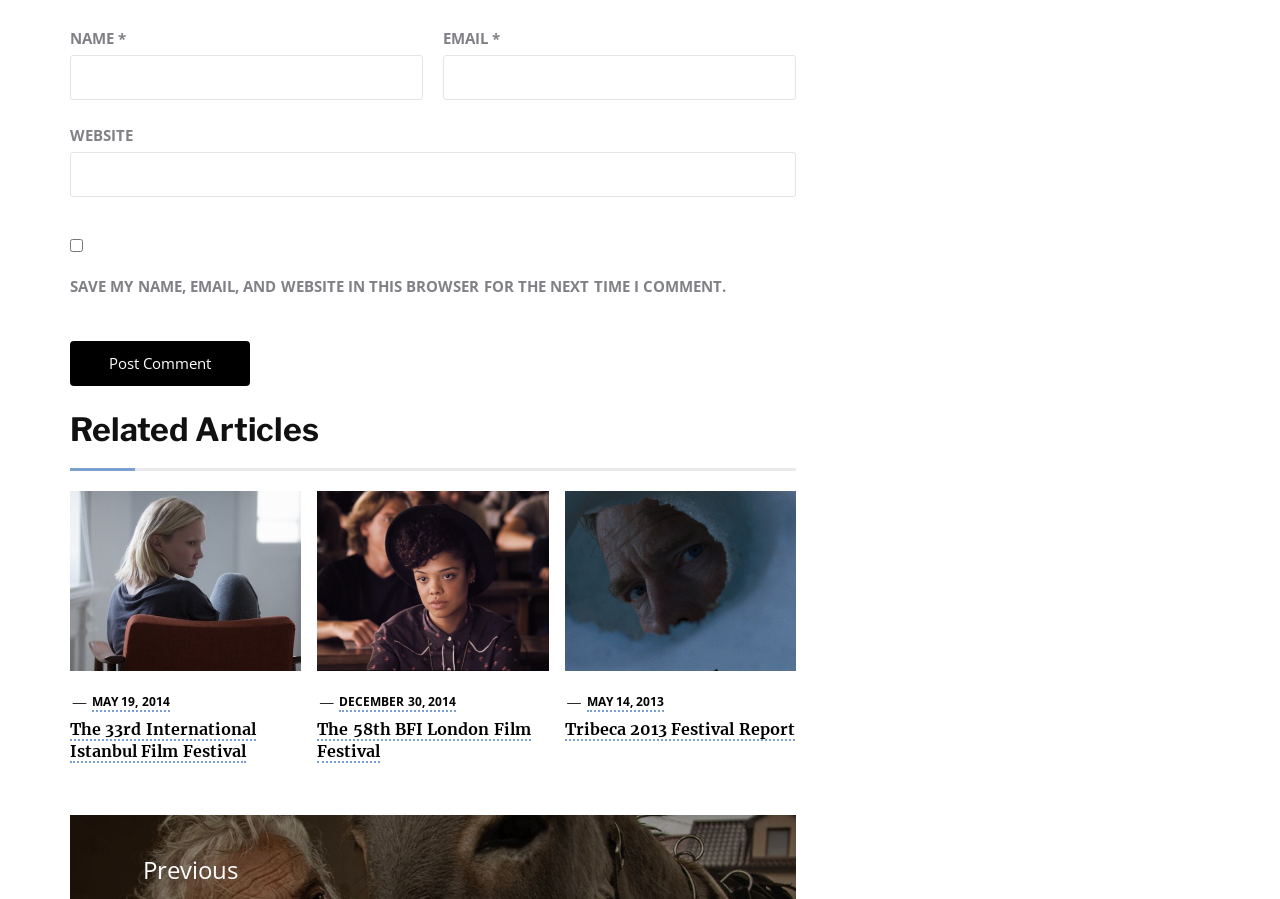Pinpoint the bounding box coordinates of the clickable element needed to complete the instruction: "Read the article about The 33rd International Istanbul Film Festival". The coordinates should be provided as four float numbers between 0 and 1: [left, top, right, bottom].

[0.055, 0.798, 0.235, 0.848]